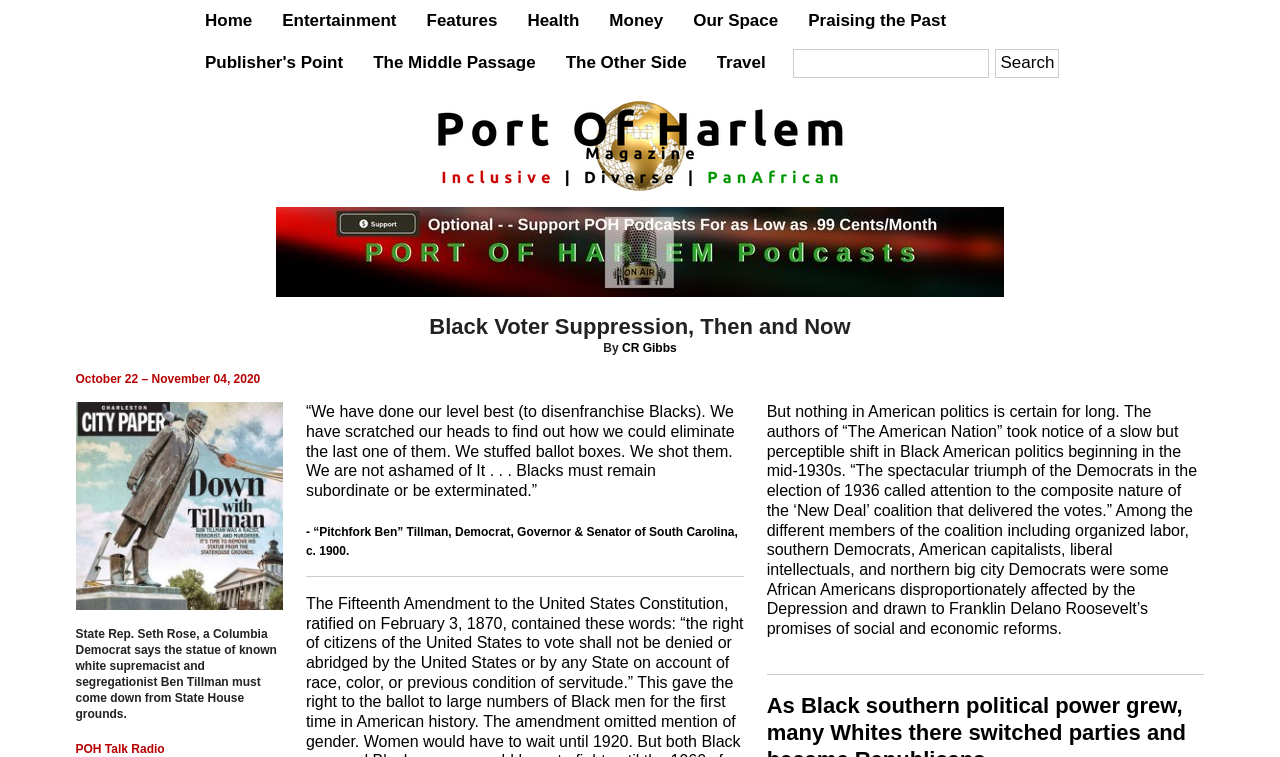What is the name of the radio station? Based on the image, give a response in one word or a short phrase.

POH Talk Radio